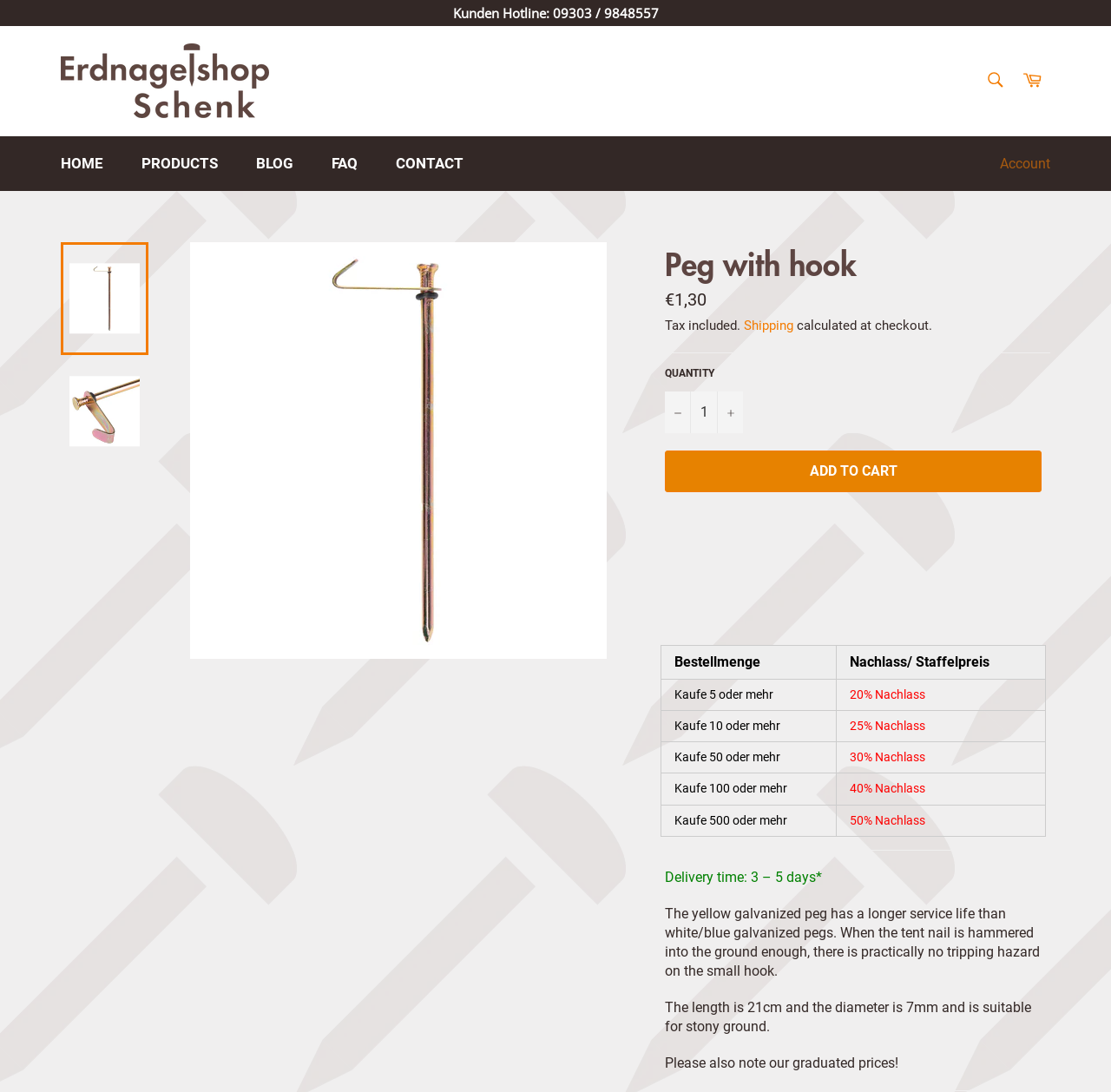Please predict the bounding box coordinates of the element's region where a click is necessary to complete the following instruction: "Search for products". The coordinates should be represented by four float numbers between 0 and 1, i.e., [left, top, right, bottom].

[0.877, 0.056, 0.912, 0.092]